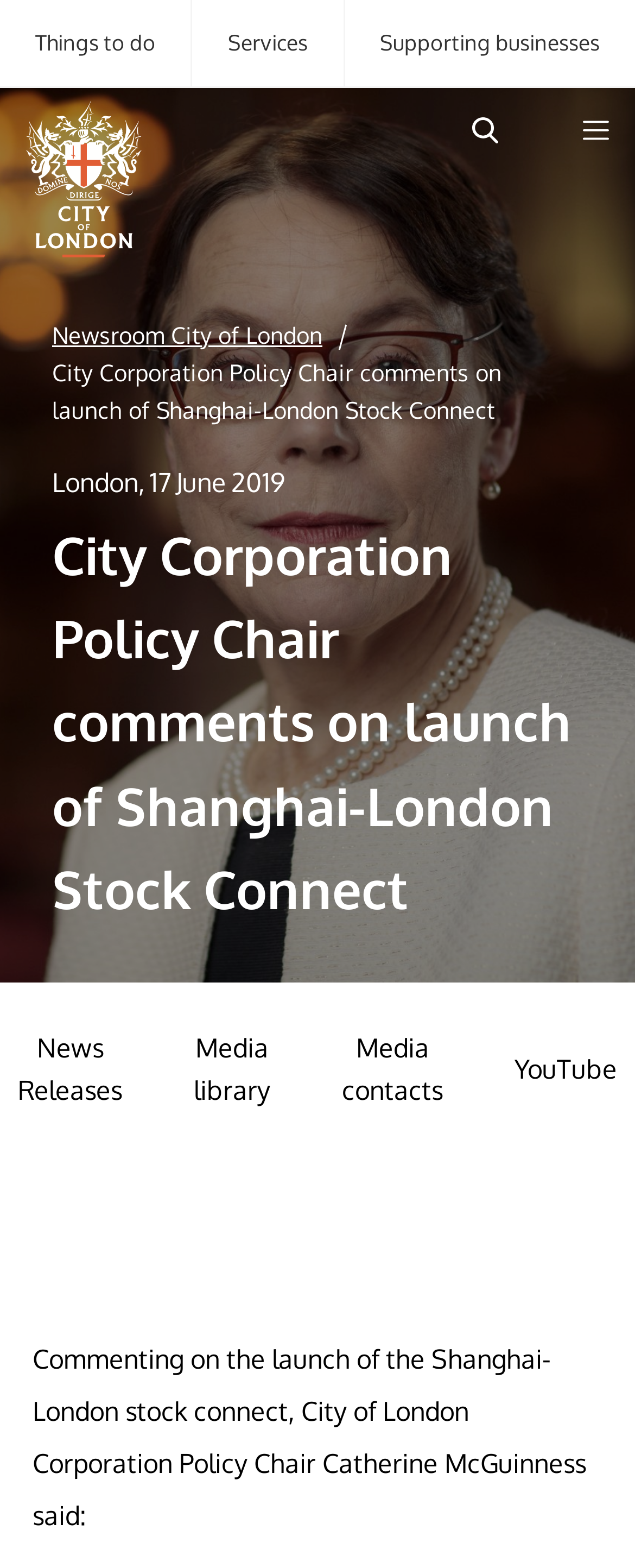Locate the bounding box coordinates of the element's region that should be clicked to carry out the following instruction: "Click on the button on the right". The coordinates need to be four float numbers between 0 and 1, i.e., [left, top, right, bottom].

[0.744, 0.075, 0.785, 0.094]